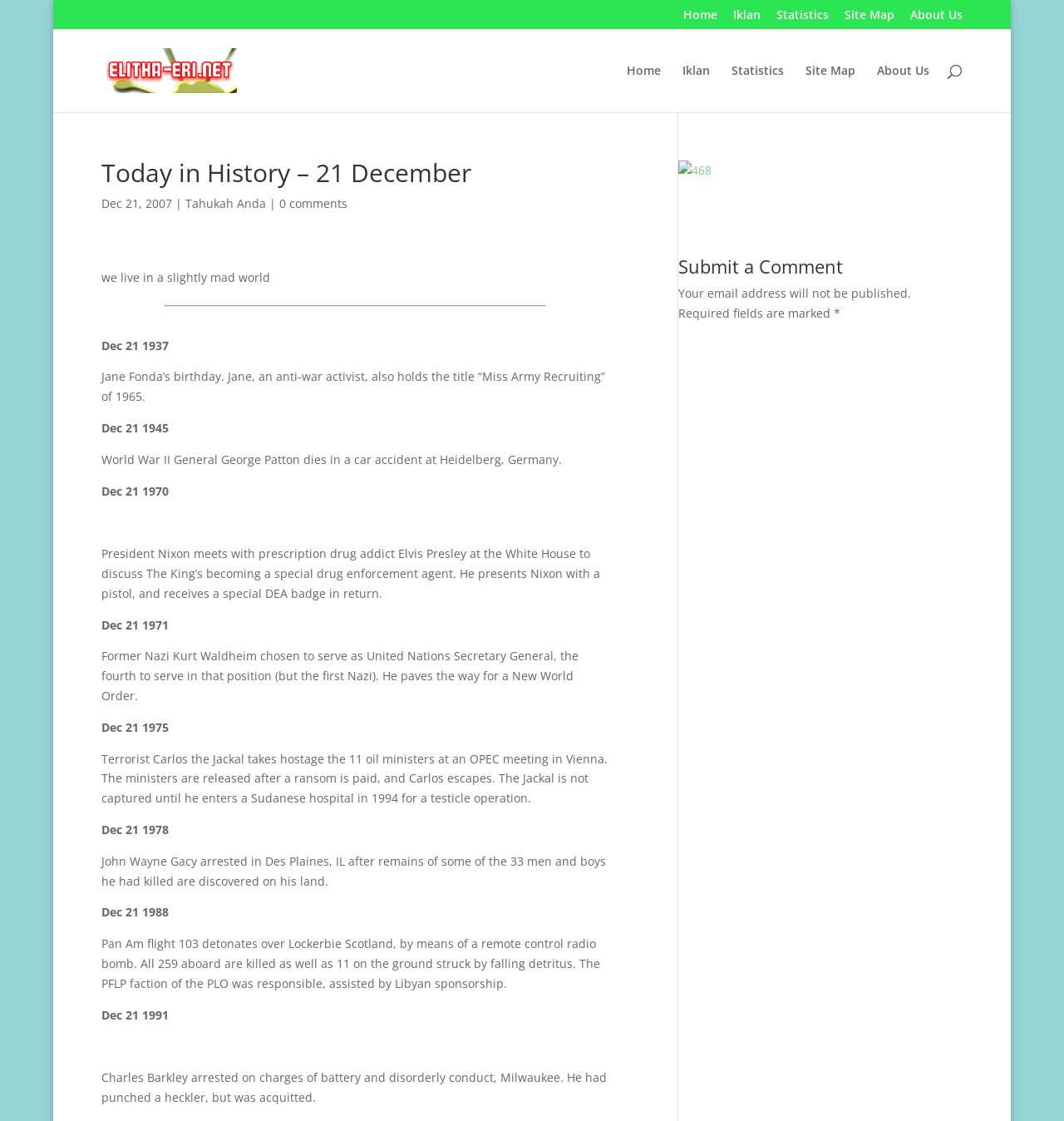Determine the bounding box for the UI element as described: "alt="|ELITHA-ERI| - JOURNEY"". The coordinates should be represented as four float numbers between 0 and 1, formatted as [left, top, right, bottom].

[0.098, 0.055, 0.238, 0.069]